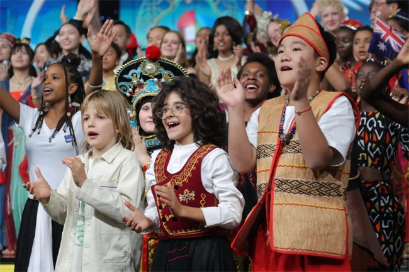What is the atmosphere in the scene?
Based on the screenshot, give a detailed explanation to answer the question.

The atmosphere in the scene is festive, which is reflected by the enthusiastic participation of the children, the colorful clothing, and the overall joyful expressions of the audience. The caption also mentions that the audience is adorned in various traditional garments, further enhancing the festive atmosphere.